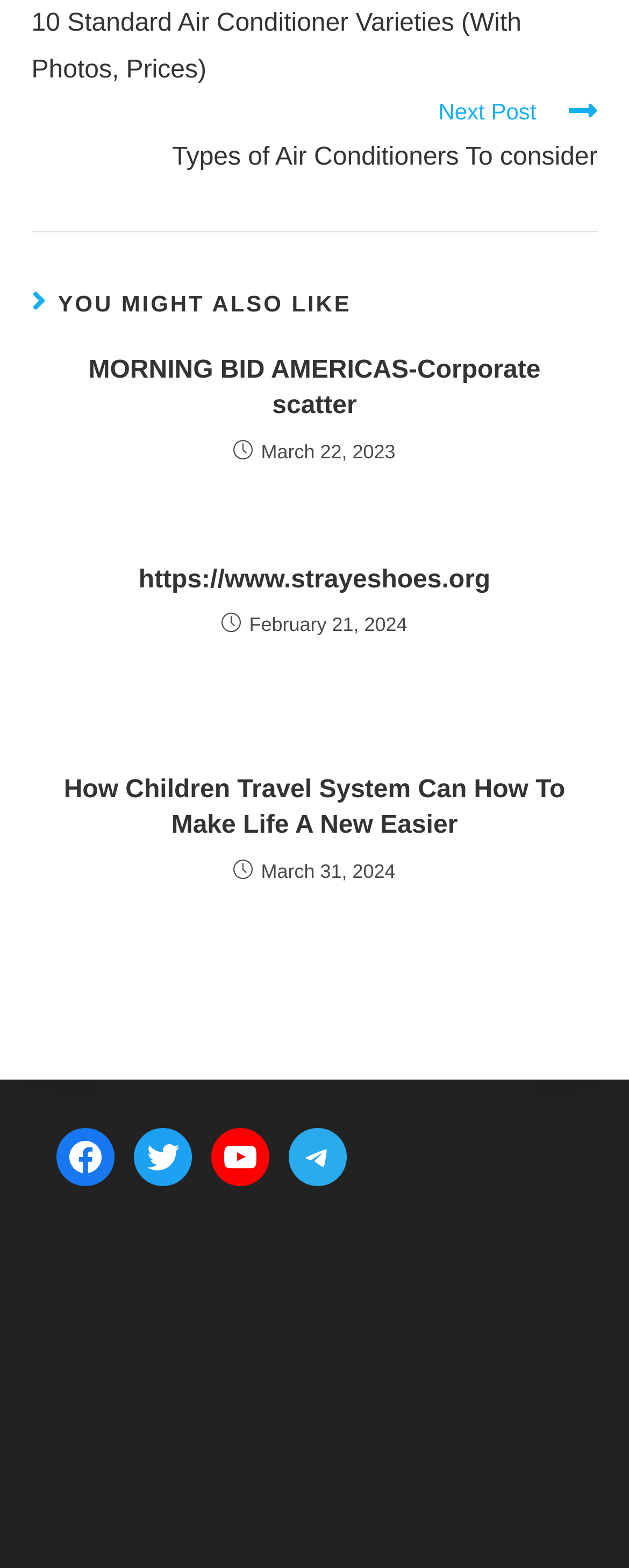Please indicate the bounding box coordinates for the clickable area to complete the following task: "Learn how children travel system can make life easier". The coordinates should be specified as four float numbers between 0 and 1, i.e., [left, top, right, bottom].

[0.081, 0.493, 0.919, 0.539]